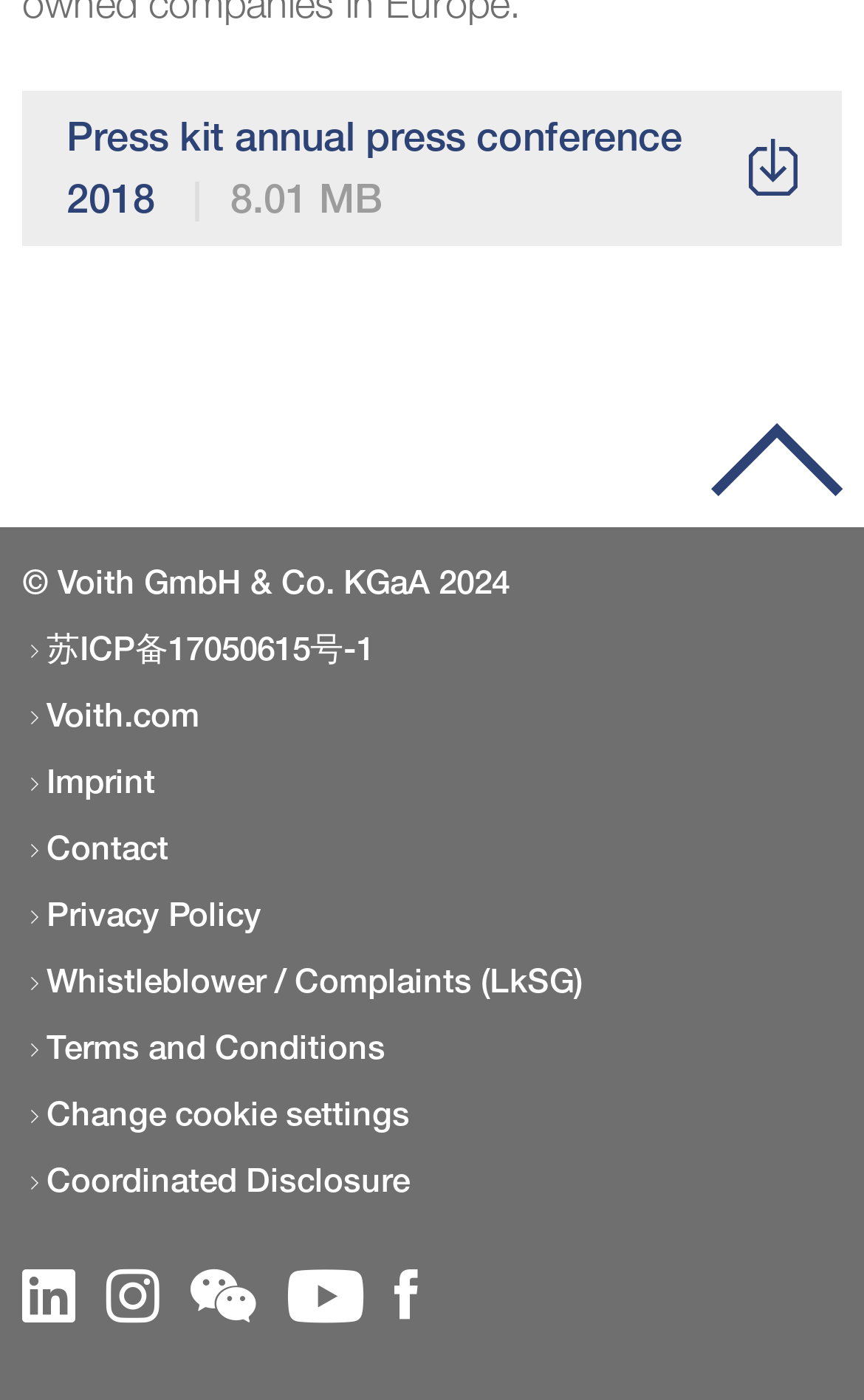Locate the bounding box of the UI element based on this description: "Coordinated Disclosure". Provide four float numbers between 0 and 1 as [left, top, right, bottom].

[0.026, 0.827, 0.674, 0.859]